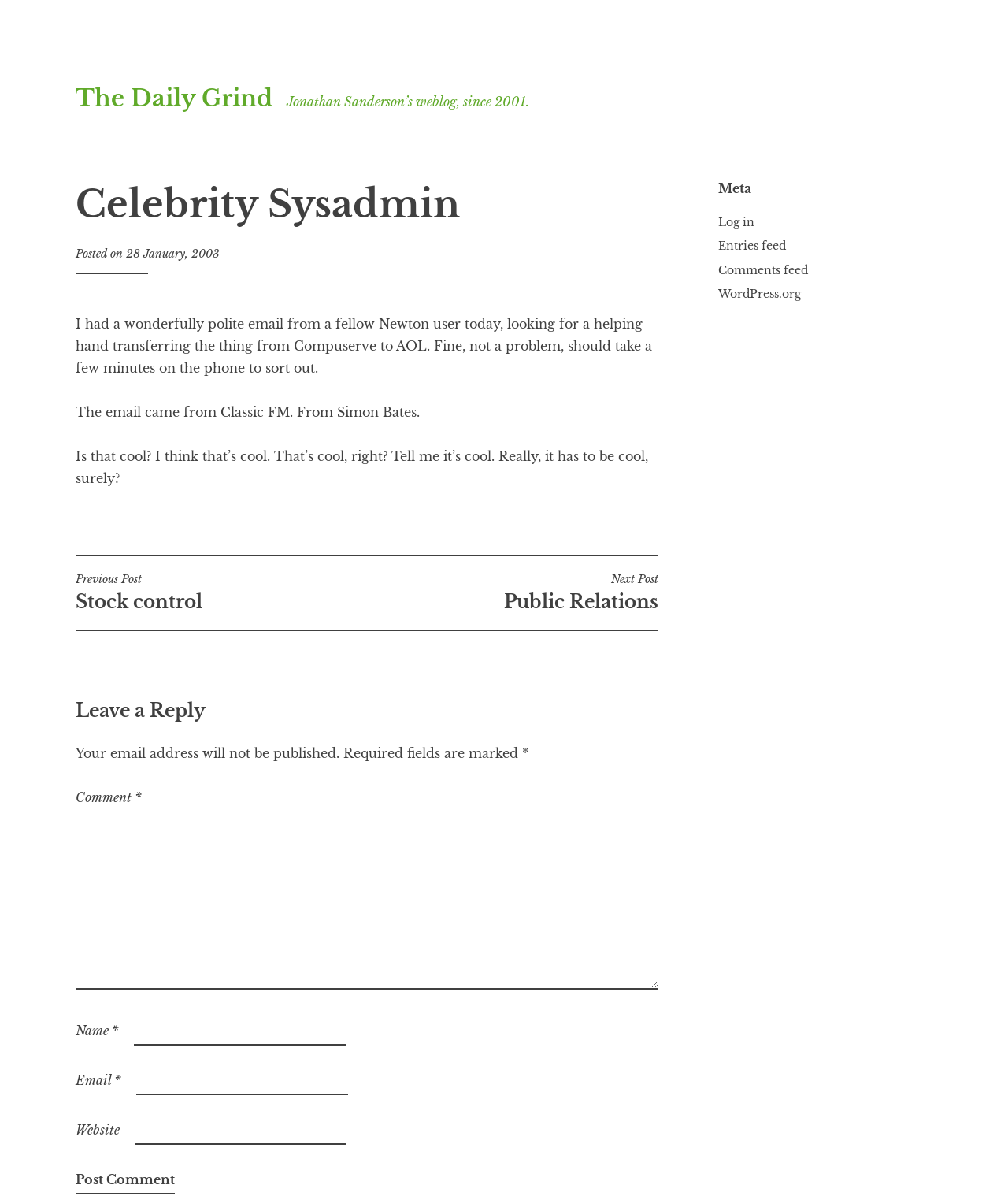Please locate the bounding box coordinates of the element that needs to be clicked to achieve the following instruction: "Leave a reply". The coordinates should be four float numbers between 0 and 1, i.e., [left, top, right, bottom].

[0.075, 0.581, 0.653, 0.608]